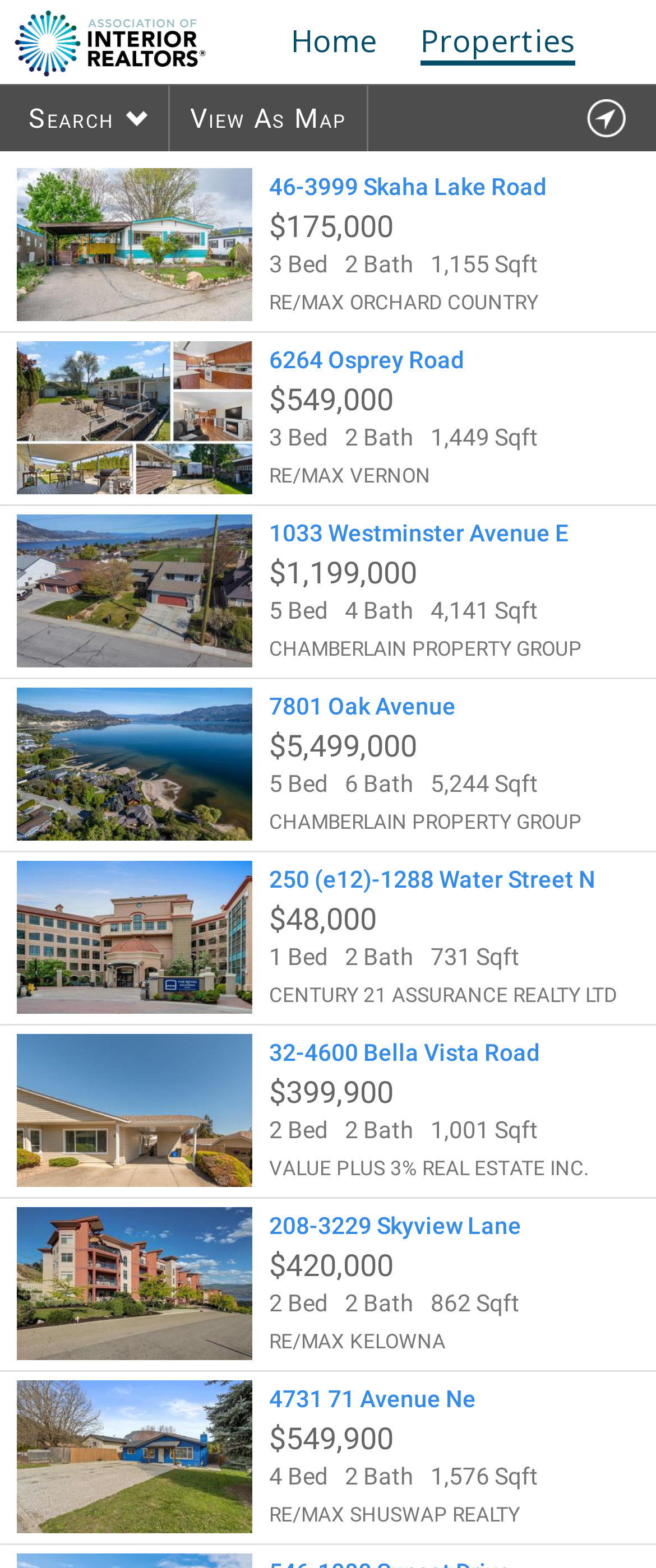How many properties have 2 beds?
Please respond to the question with a detailed and thorough explanation.

I searched for property descriptions with 2 beds and found two links: '6264 Osprey Road $549,000 3 Bed 2 Bath 1,449 Sqft RE/MAX VERNON' and '32-4600 Bella Vista Road $399,900 2 Bed 2 Bath 1,001 Sqft VALUE PLUS 3% REAL ESTATE INC.'.